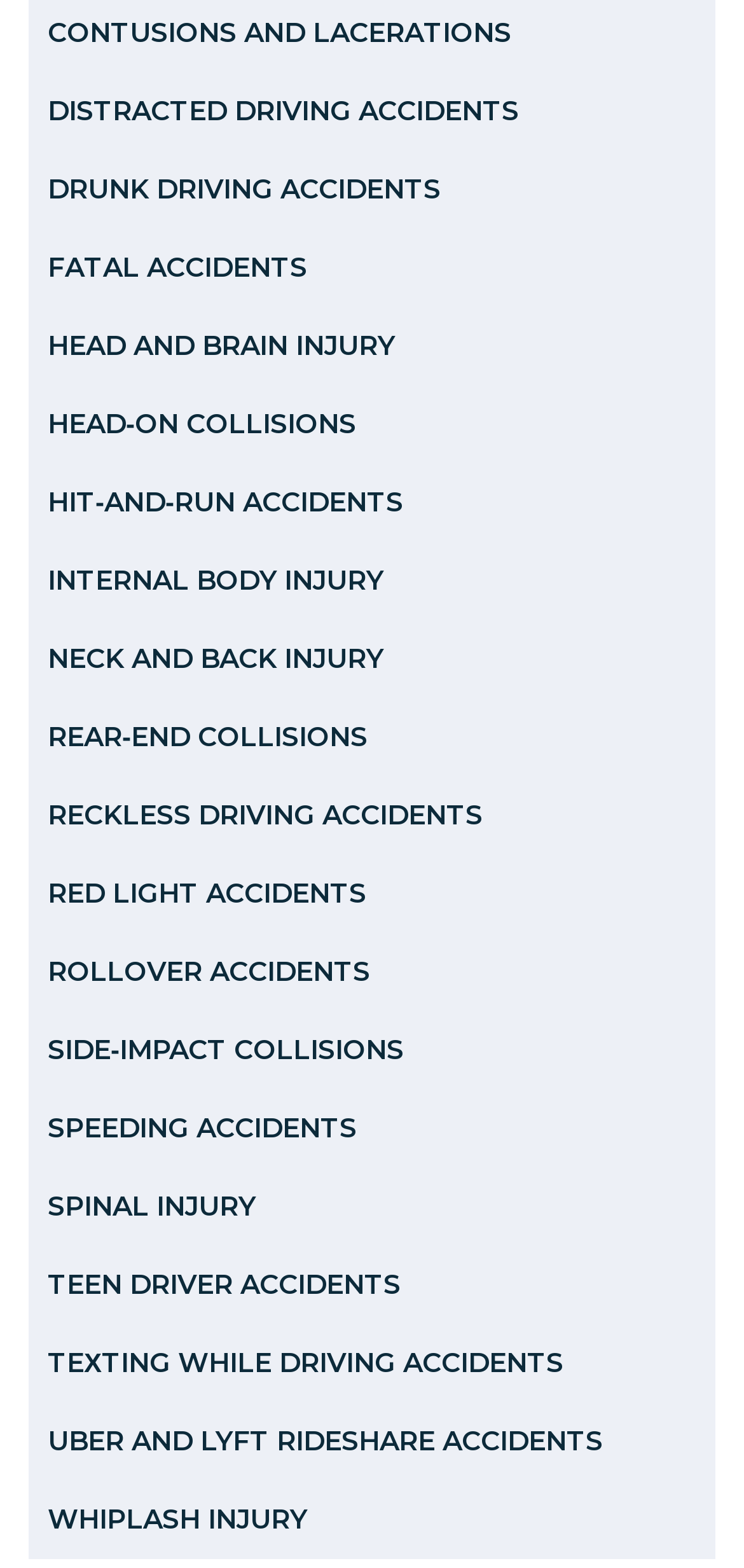Locate the bounding box coordinates of the region to be clicked to comply with the following instruction: "Explore texting while driving accidents". The coordinates must be four float numbers between 0 and 1, in the form [left, top, right, bottom].

[0.038, 0.844, 0.962, 0.894]